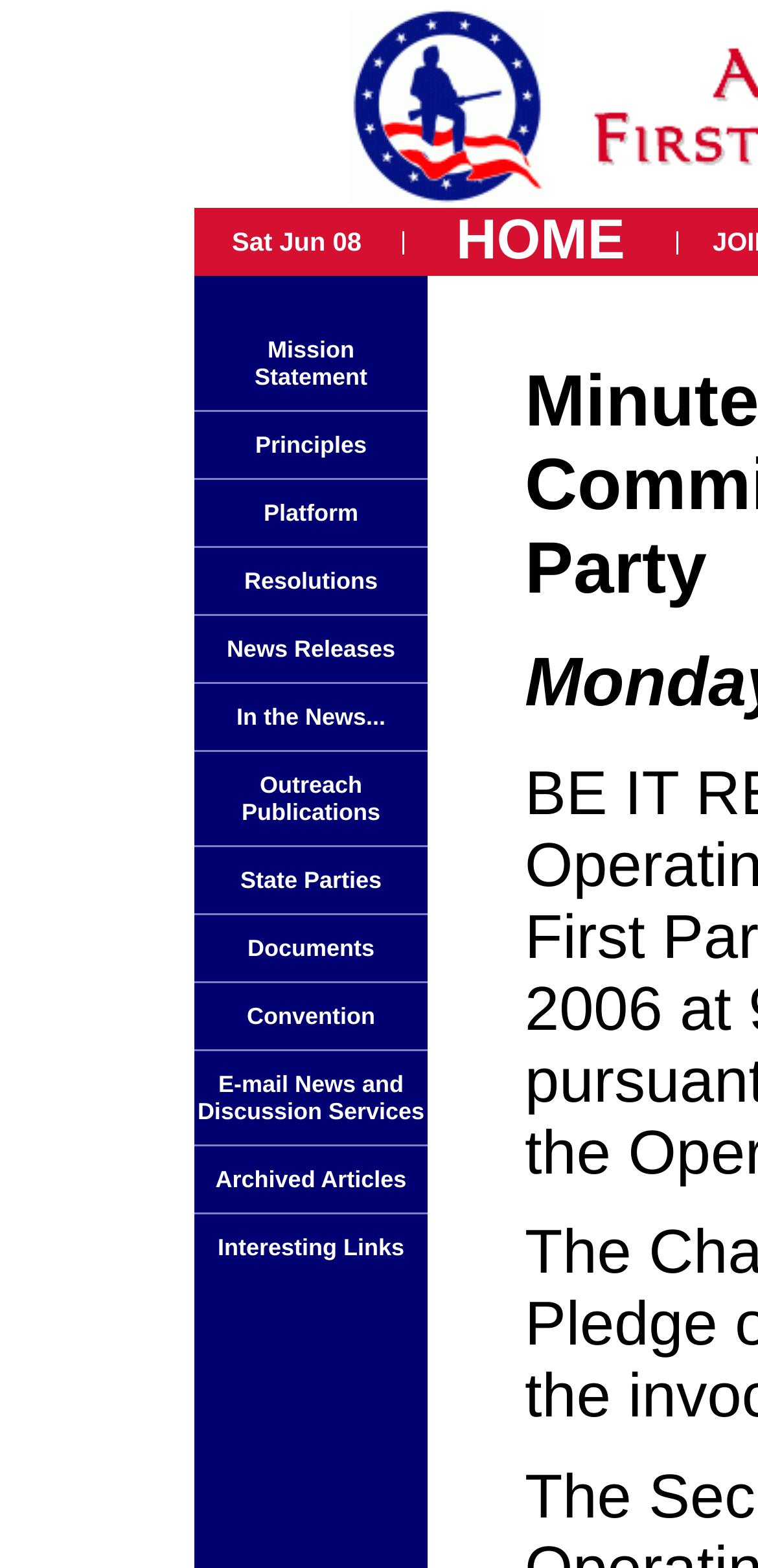Based on the description "The Albert Rhodes Story", find the bounding box of the specified UI element.

None